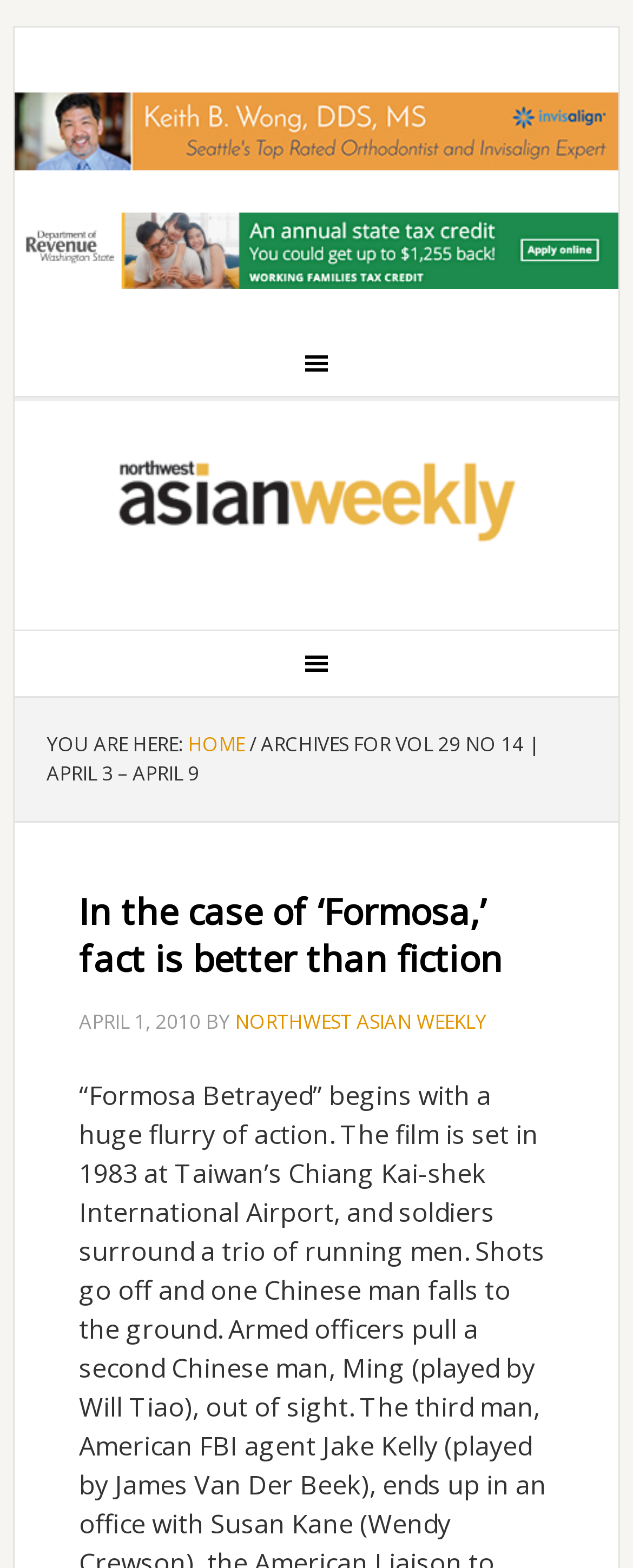How many links are there in the main navigation?
Kindly answer the question with as much detail as you can.

I counted the links in the main navigation section and found two links: 'HOME' and 'NORTHWEST ASIAN WEEKLY'.